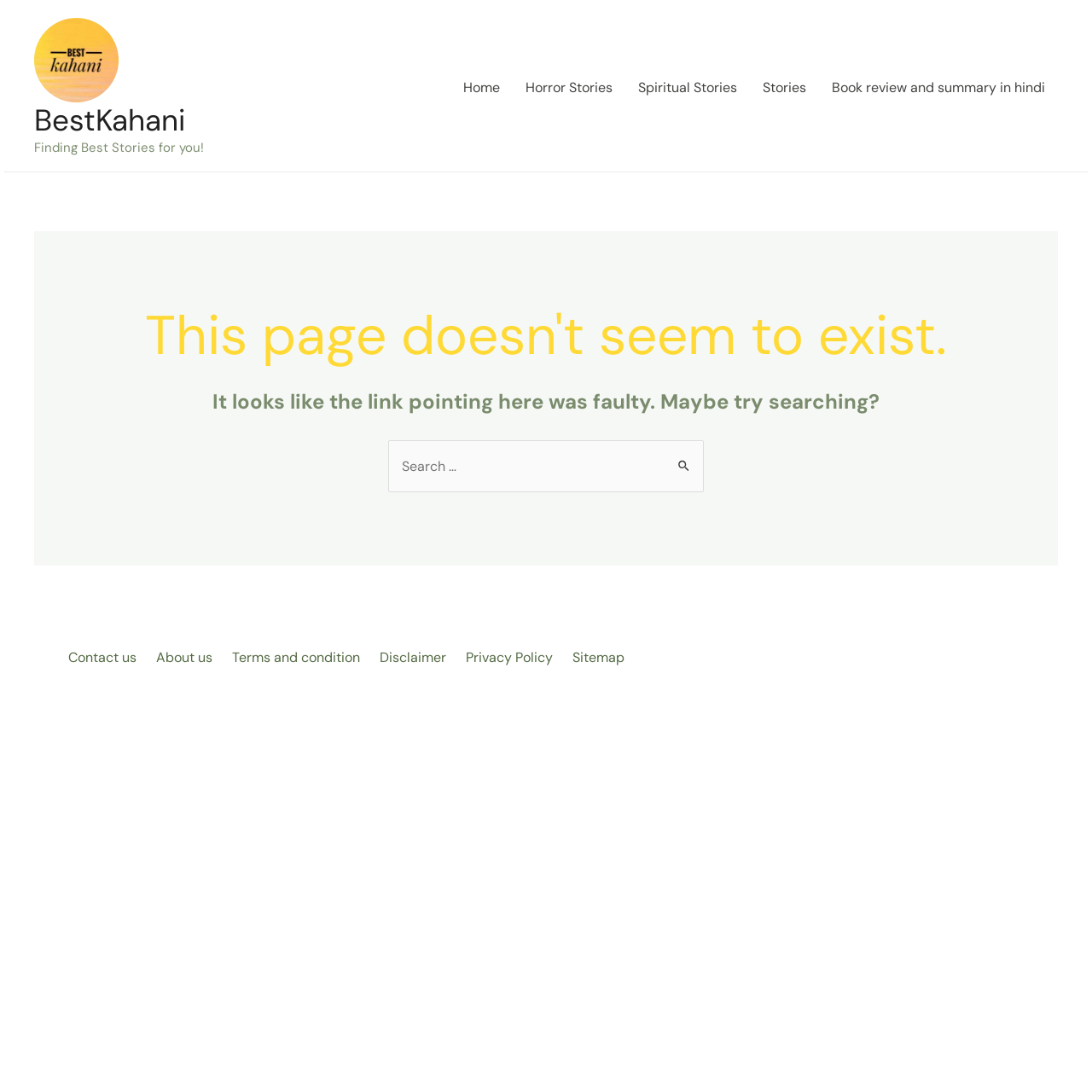What type of stories are available on the website?
Respond to the question with a single word or phrase according to the image.

Horror, Spiritual, etc.